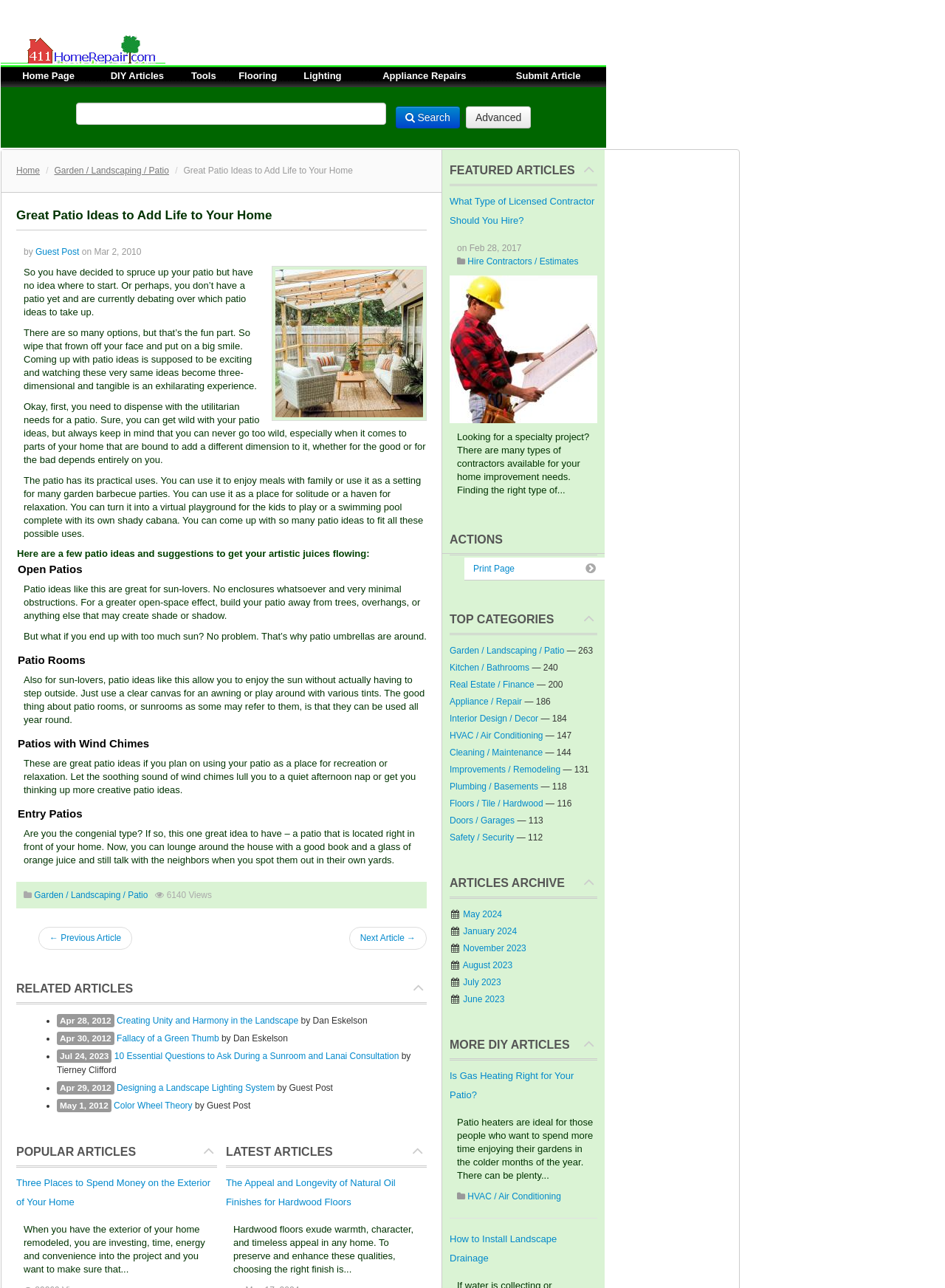What type of patio is great for sun-lovers?
Please respond to the question with a detailed and thorough explanation.

The webpage suggests that open patios are great for sun-lovers, with no enclosures whatsoever and very minimal obstructions, allowing for a greater open-space effect.